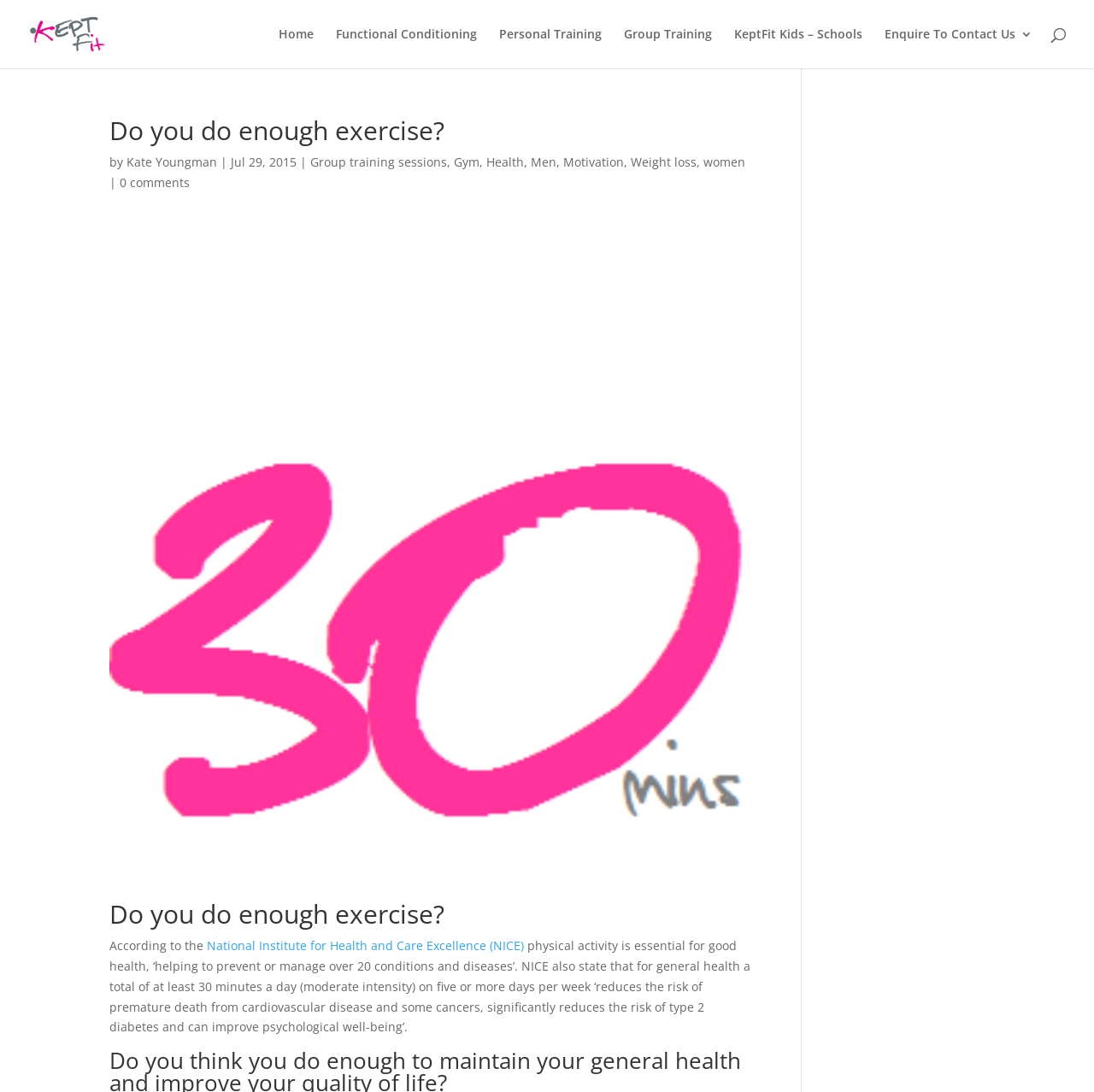Provide the bounding box for the UI element matching this description: "Weight loss".

[0.577, 0.141, 0.637, 0.156]